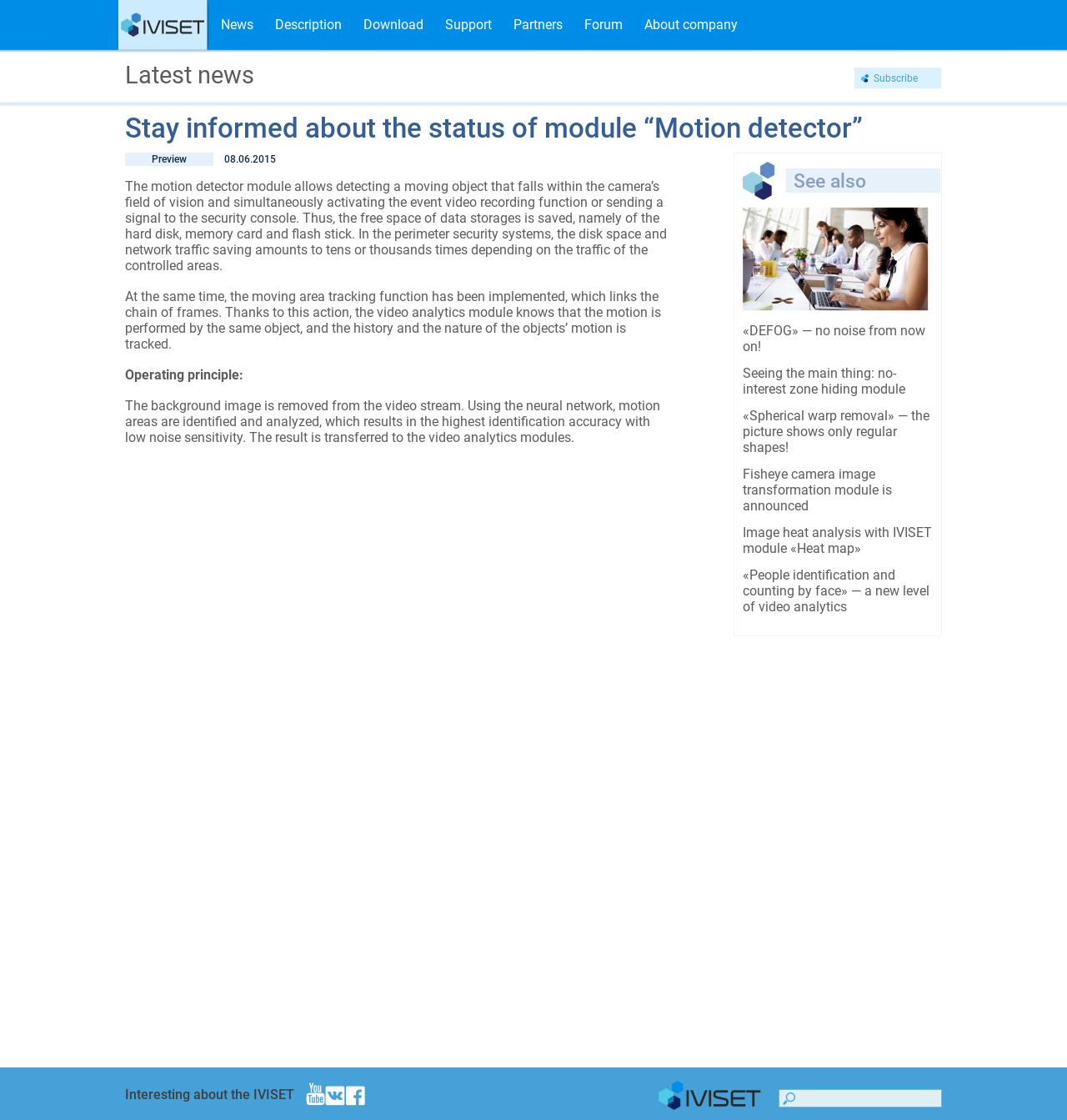Can you find the bounding box coordinates for the element that needs to be clicked to execute this instruction: "Click on the 'News' link"? The coordinates should be given as four float numbers between 0 and 1, i.e., [left, top, right, bottom].

[0.197, 0.0, 0.248, 0.045]